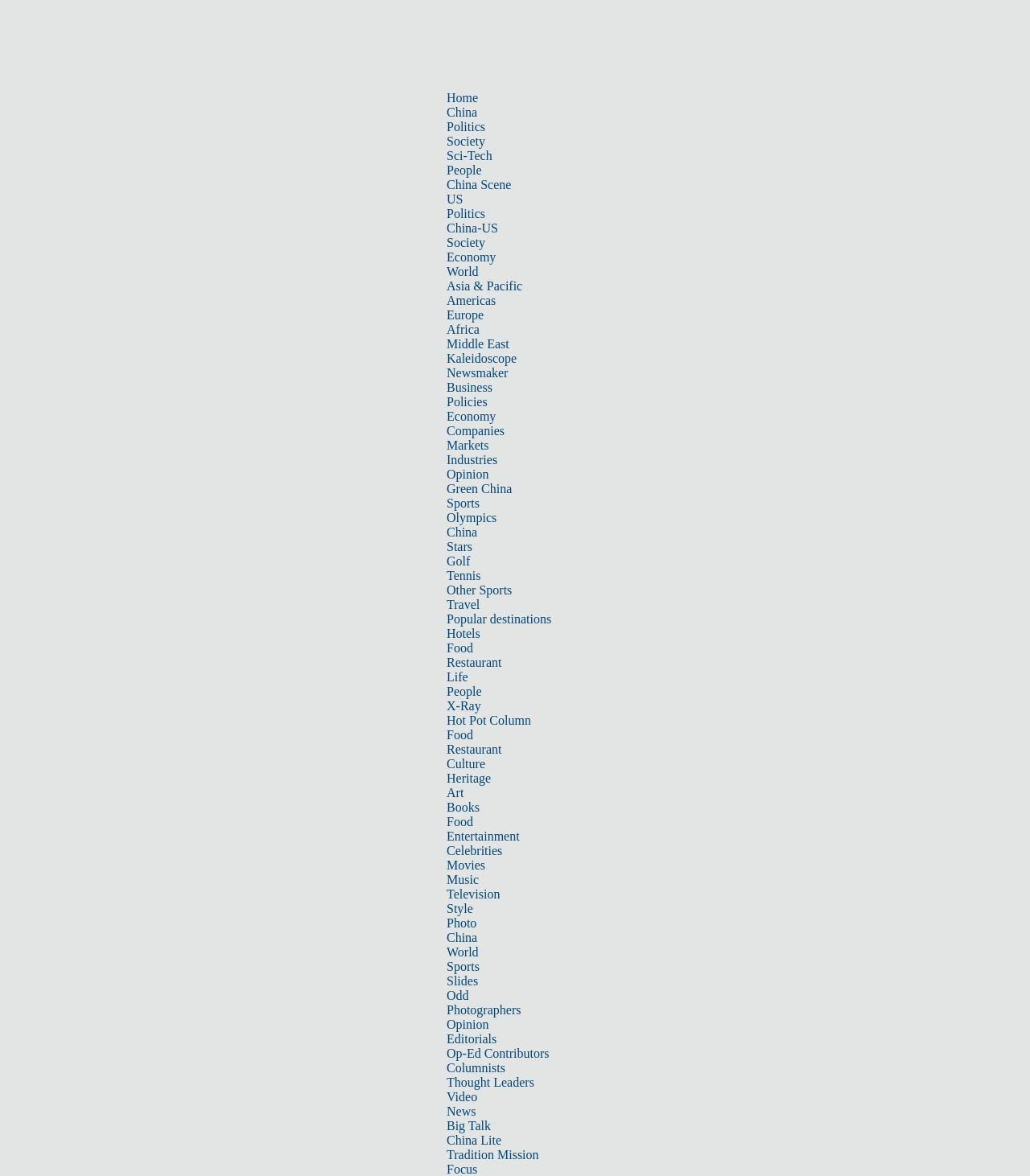How many links are there in the top navigation bar?
Based on the image, provide your answer in one word or phrase.

30